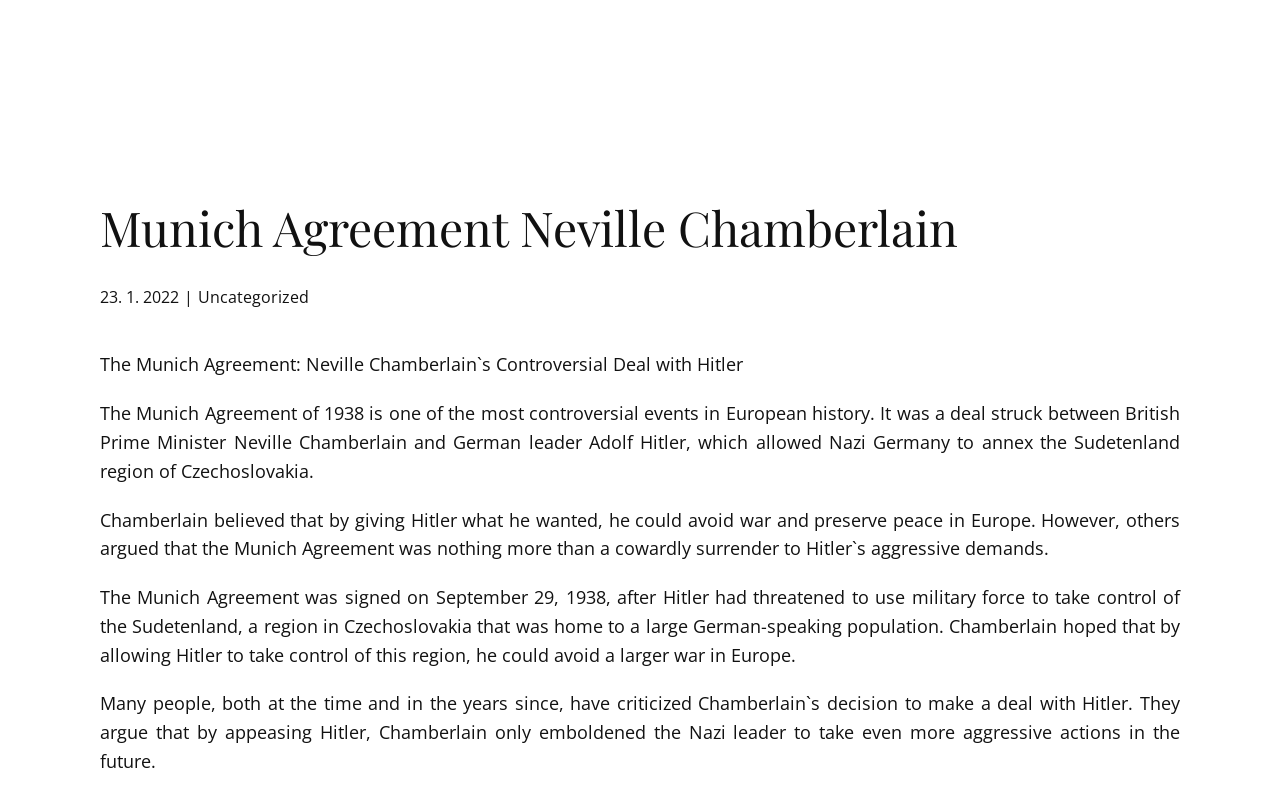Who was the British Prime Minister during the Munich Agreement?
Provide a detailed answer to the question using information from the image.

I found the answer by reading the text in the webpage, specifically the sentence 'It was a deal struck between British Prime Minister Neville Chamberlain and German leader Adolf Hitler...' which mentions the British Prime Minister involved in the Munich Agreement.